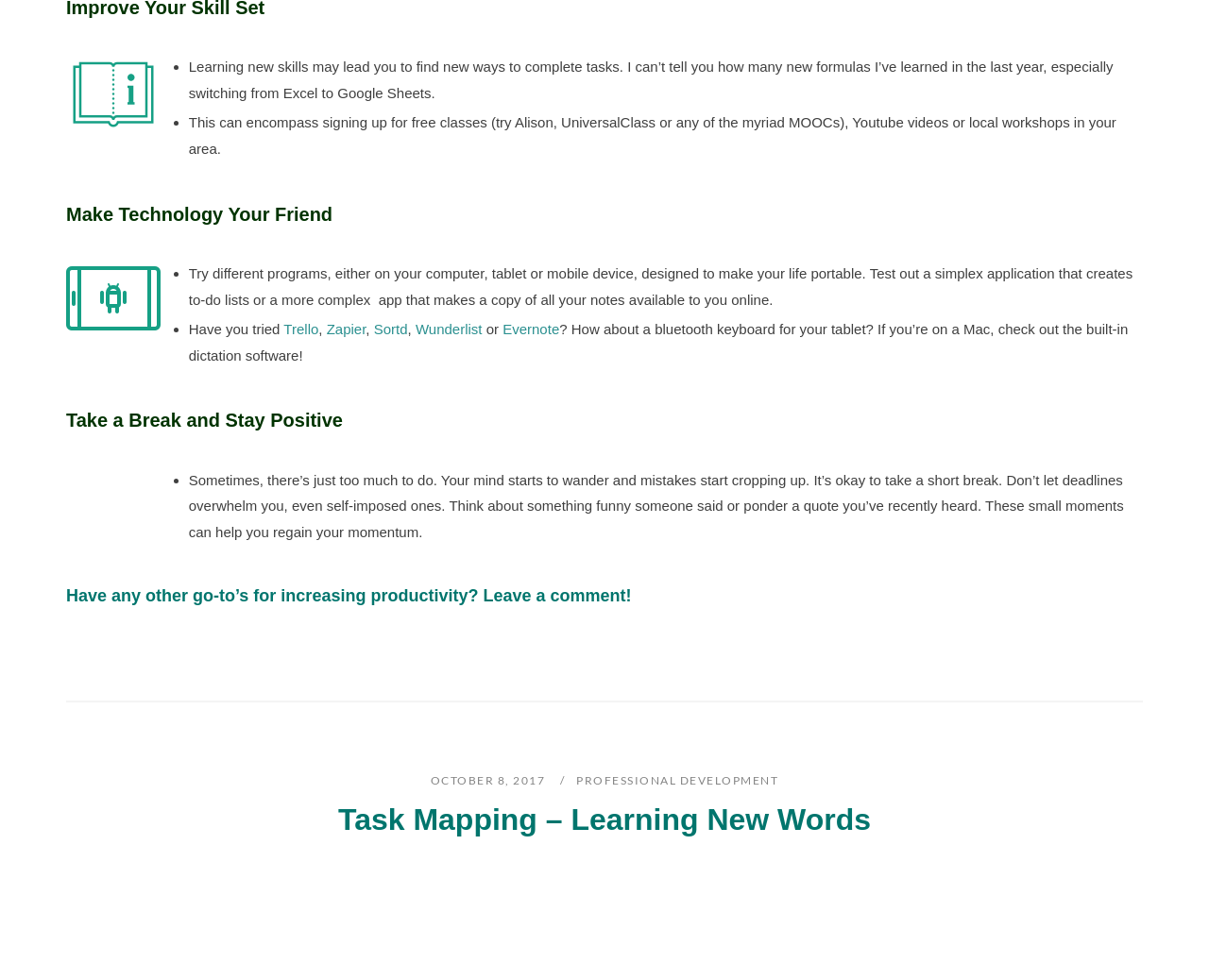What is the main topic of the webpage?
Using the information presented in the image, please offer a detailed response to the question.

The webpage appears to be discussing ways to increase productivity, with headings such as 'Make Technology Your Friend' and 'Take a Break and Stay Positive', and text that mentions learning new skills, using different programs, and taking breaks.